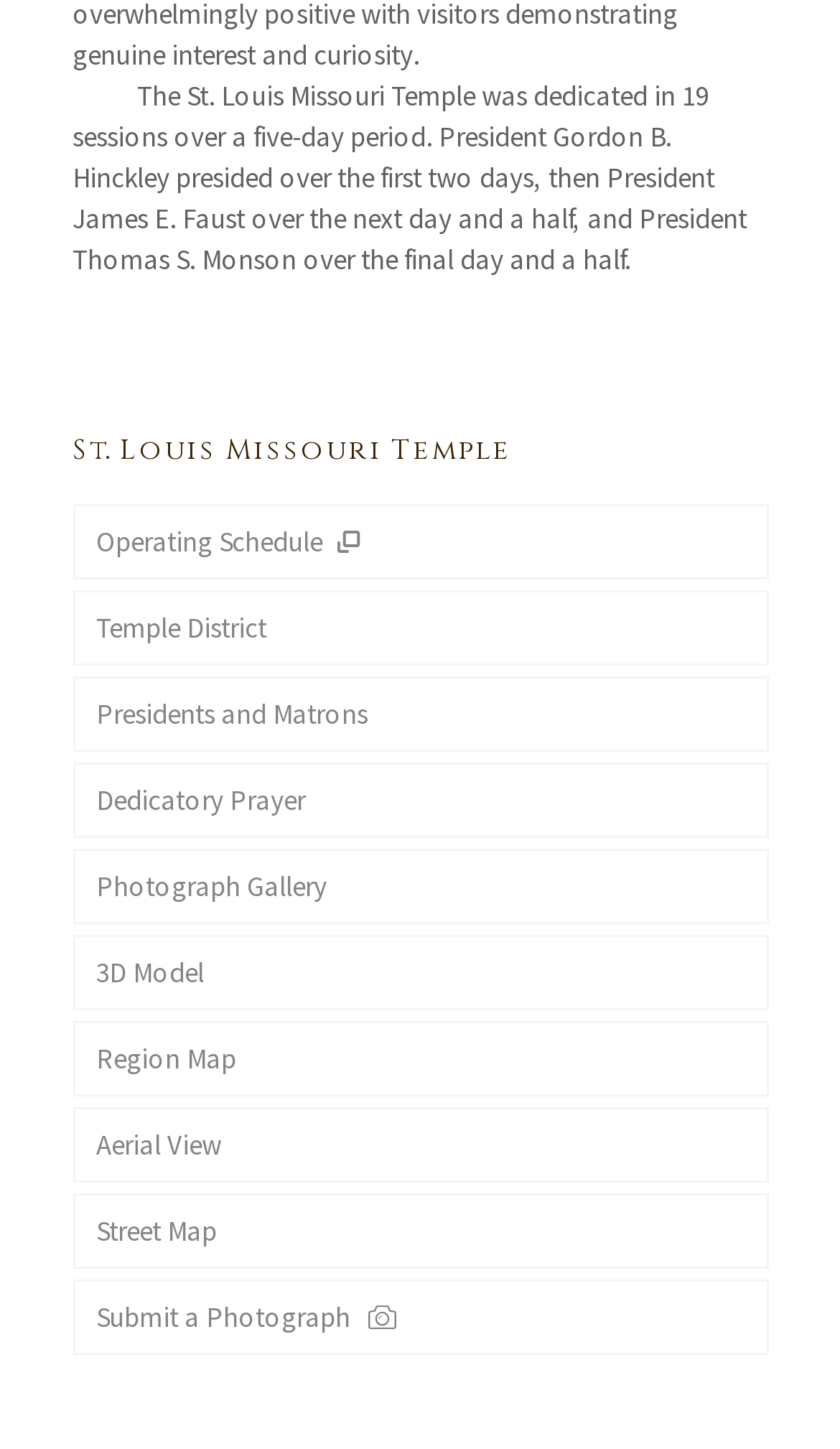Please mark the clickable region by giving the bounding box coordinates needed to complete this instruction: "View the operating schedule".

[0.086, 0.348, 0.914, 0.4]